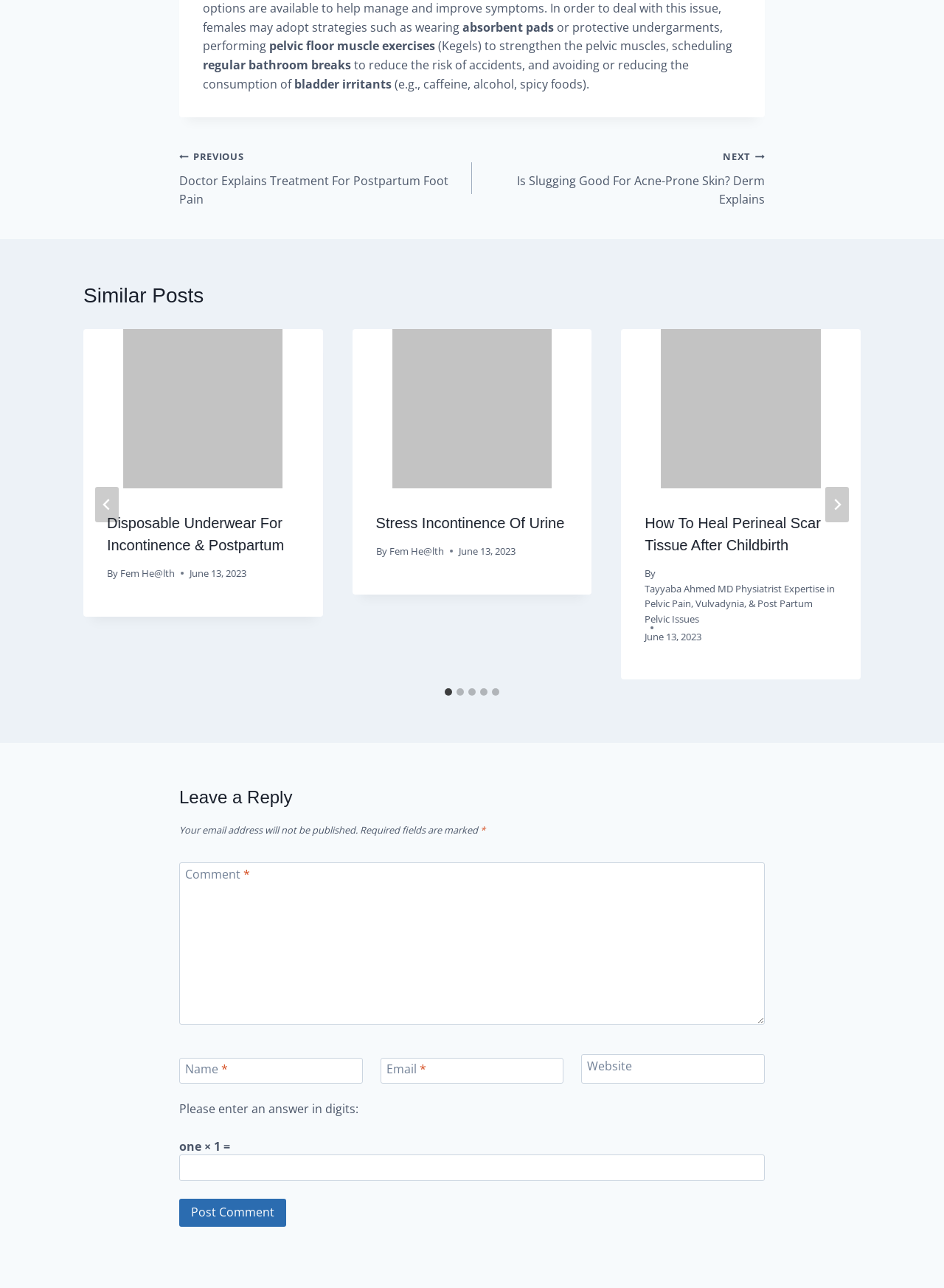Please identify the bounding box coordinates of the element I should click to complete this instruction: 'Enter a comment in the 'Comment *' textbox'. The coordinates should be given as four float numbers between 0 and 1, like this: [left, top, right, bottom].

[0.19, 0.67, 0.81, 0.795]